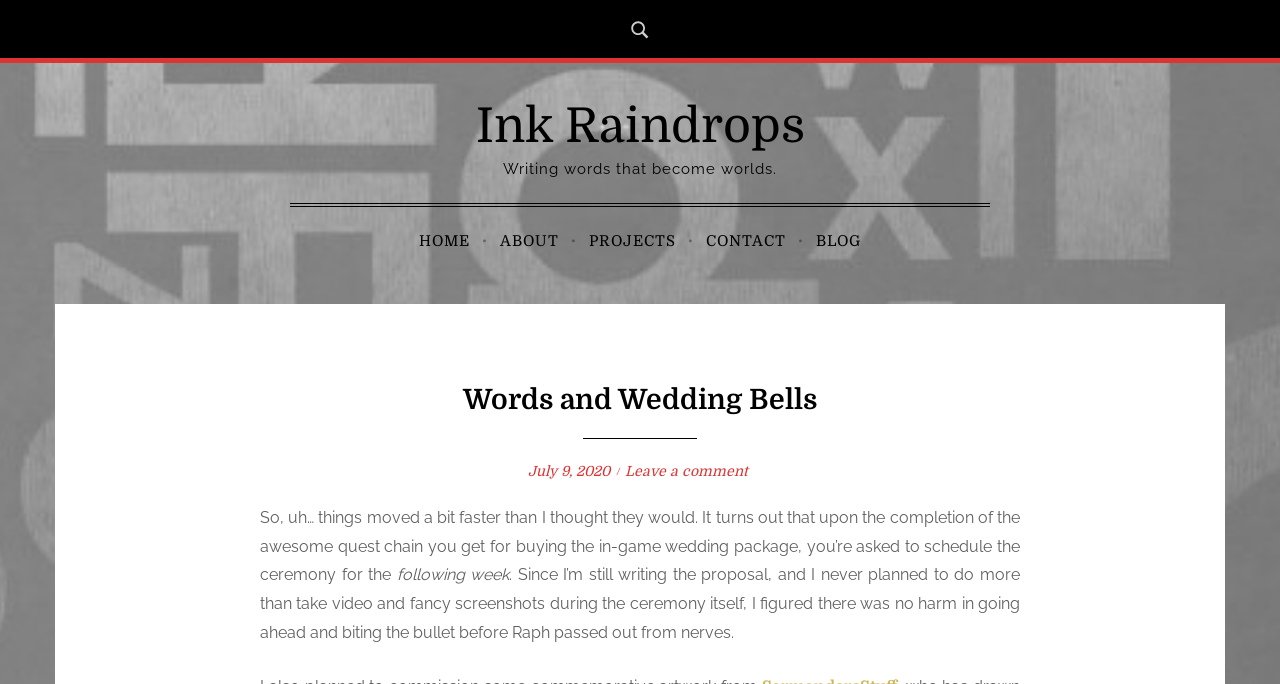Please specify the coordinates of the bounding box for the element that should be clicked to carry out this instruction: "Click on HOME". The coordinates must be four float numbers between 0 and 1, formatted as [left, top, right, bottom].

[0.322, 0.32, 0.373, 0.386]